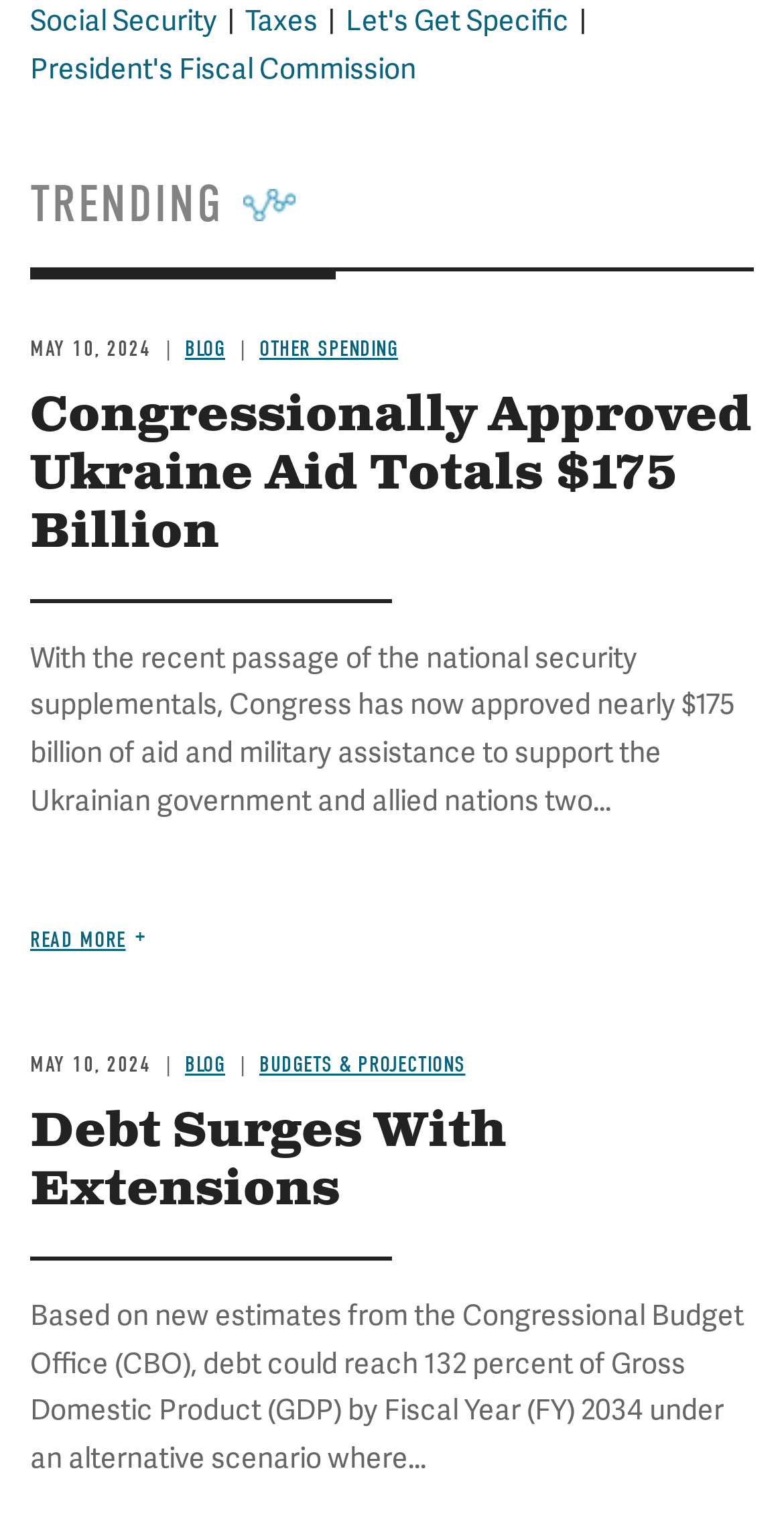Answer the following query with a single word or phrase:
How many links are in the top navigation bar?

3